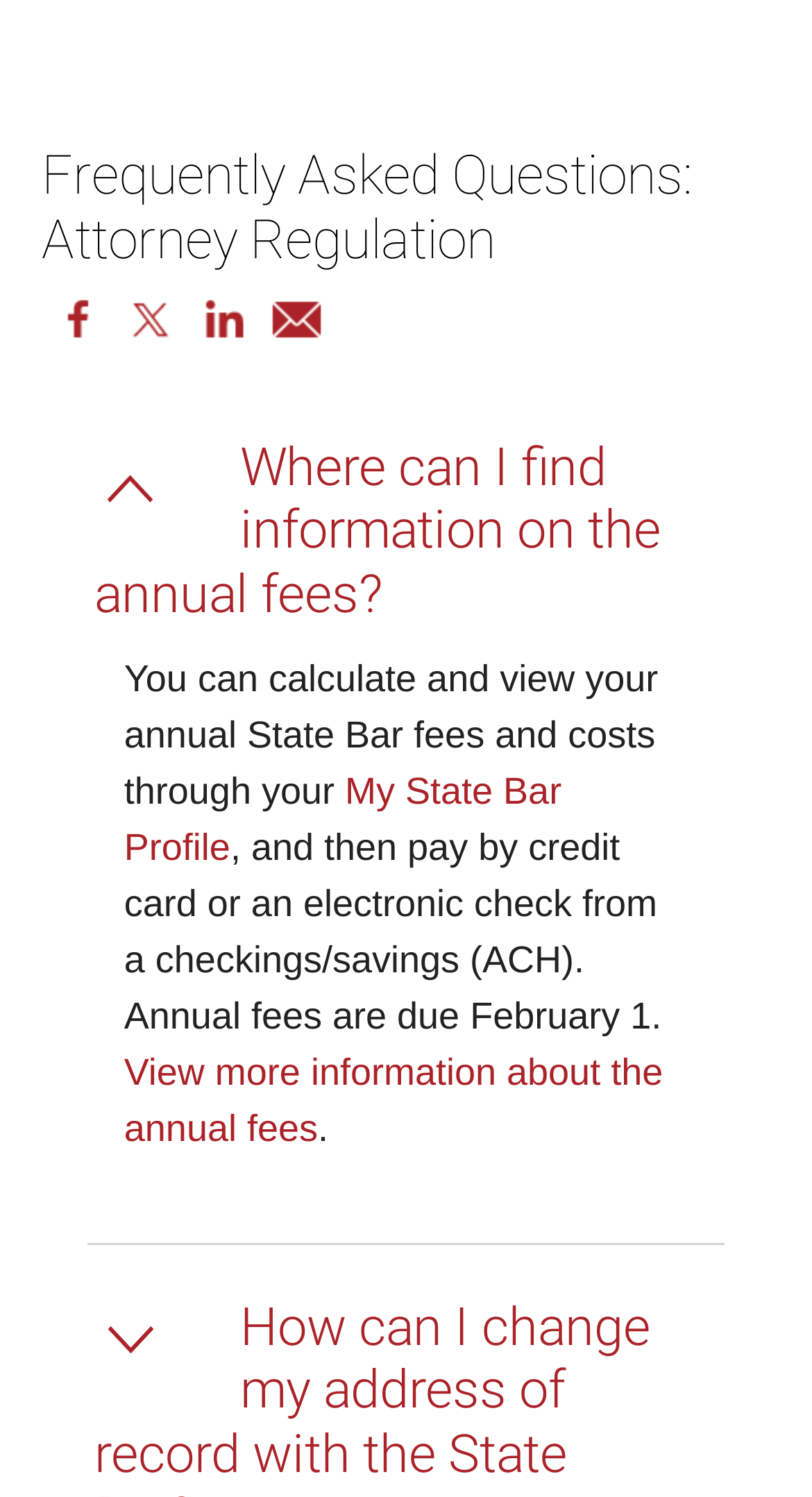What is the purpose of the button at the top right?
Please utilize the information in the image to give a detailed response to the question.

I inferred the purpose of the button by its location and the fact that it is labeled 'a', which is a common symbol for search. Additionally, the button controls the 'search-form-container' element, which further supports the conclusion that it is a search button.